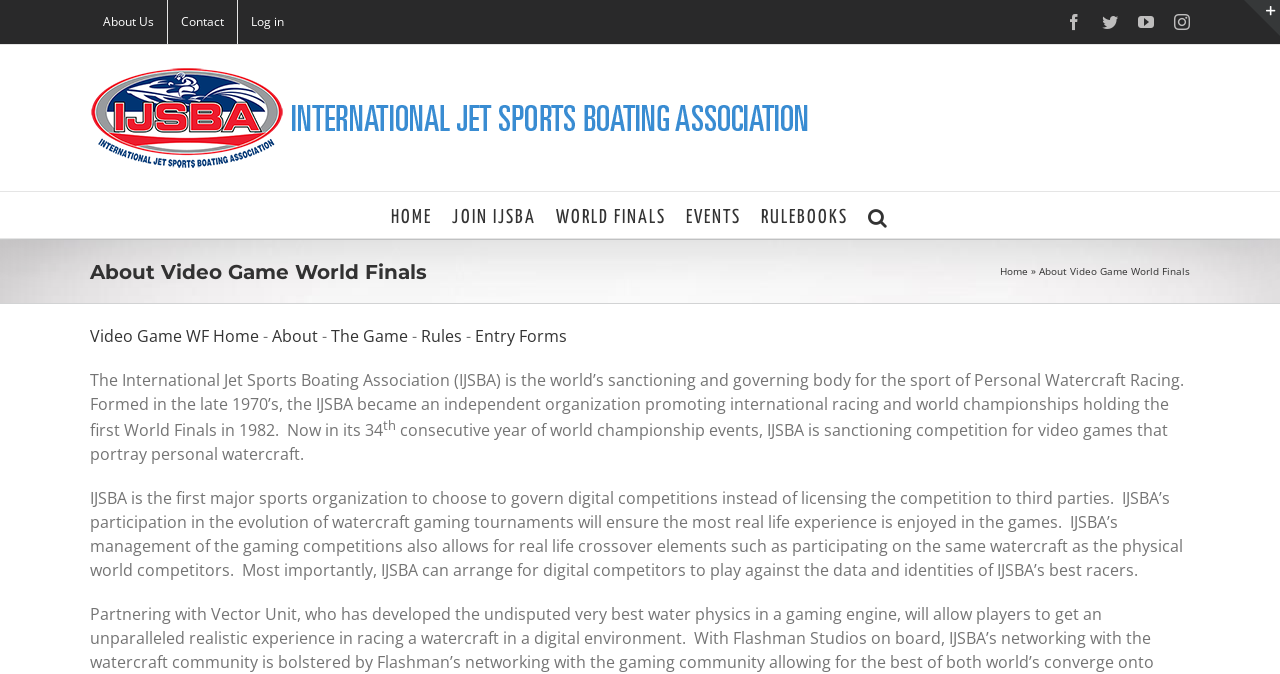How many main menu items are available?
Using the image, provide a concise answer in one word or a short phrase.

5